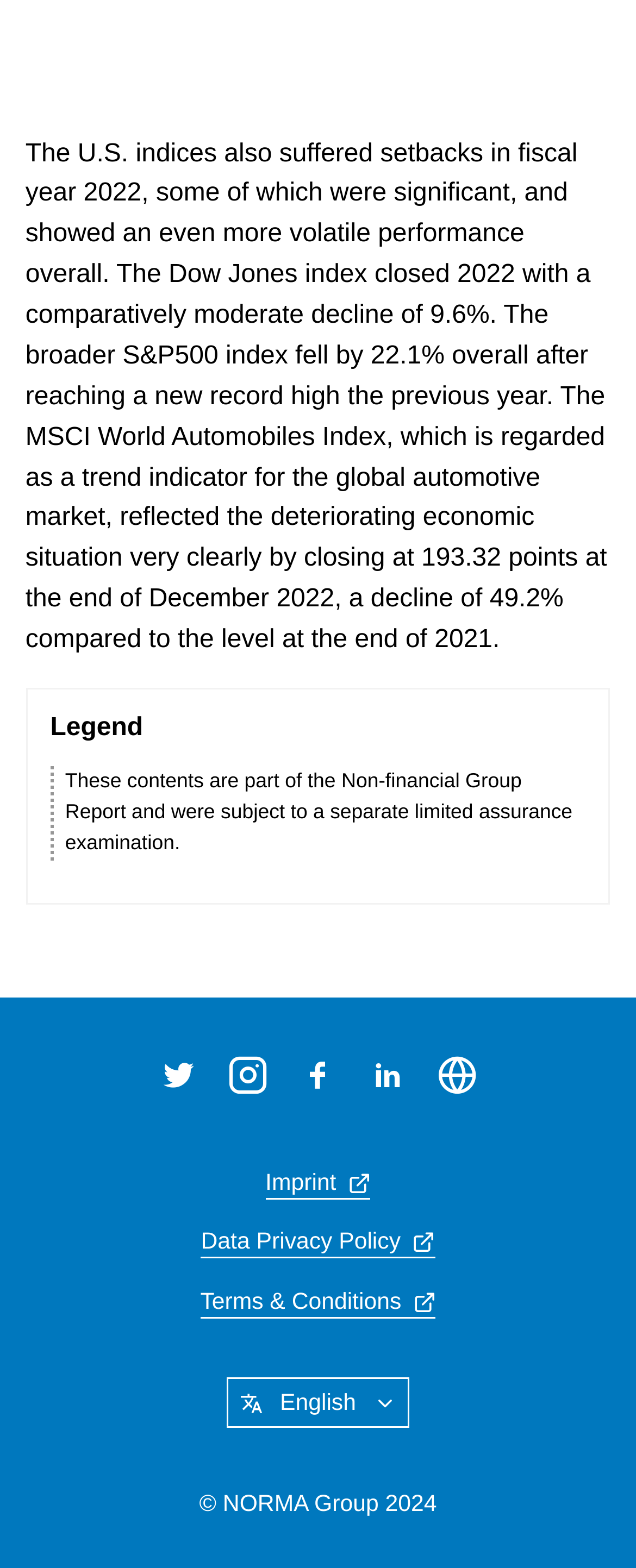How many links are there in the legend section?
Examine the screenshot and reply with a single word or phrase.

5